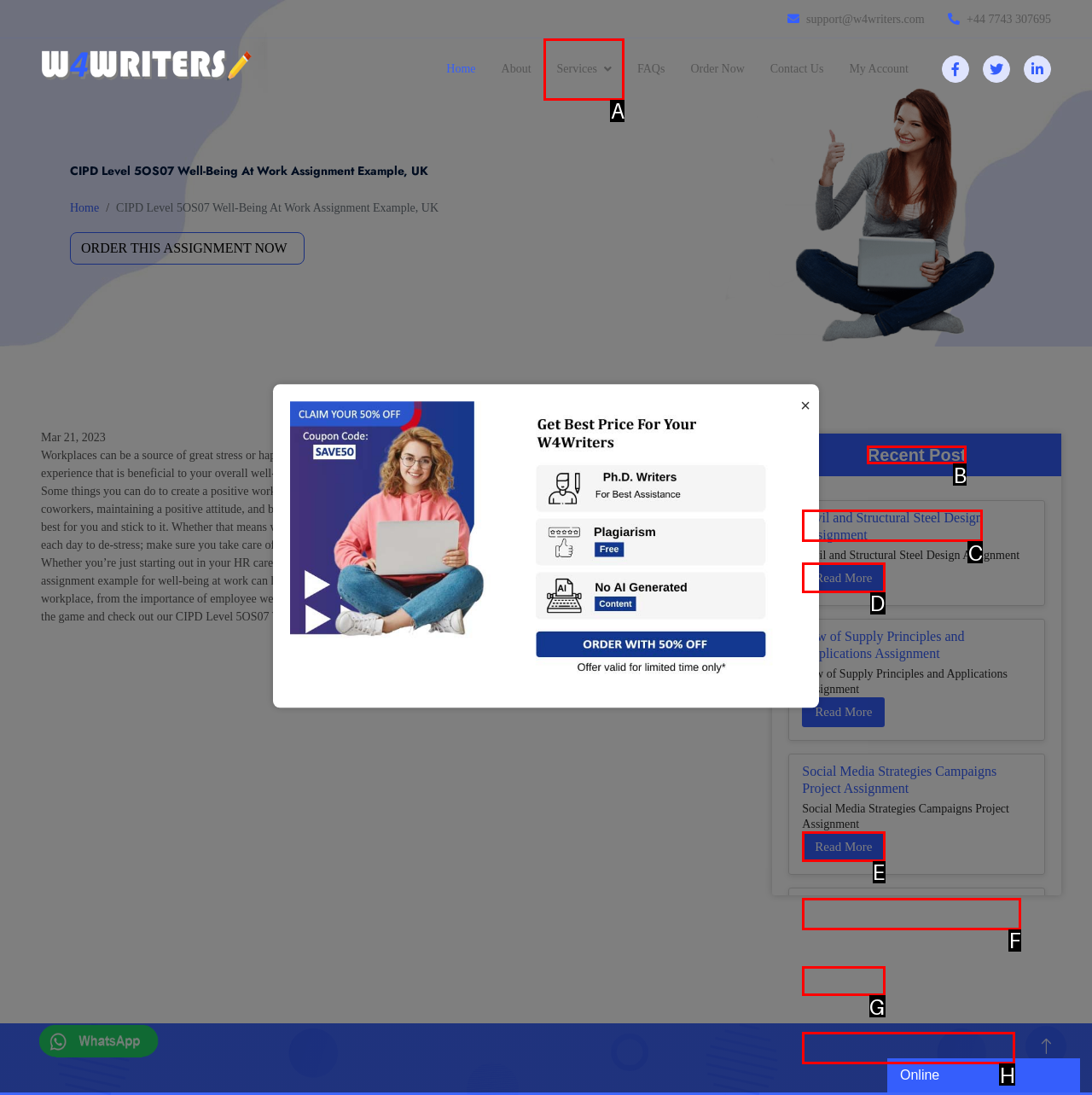Choose the HTML element that should be clicked to achieve this task: Check the 'Recent Post'
Respond with the letter of the correct choice.

B